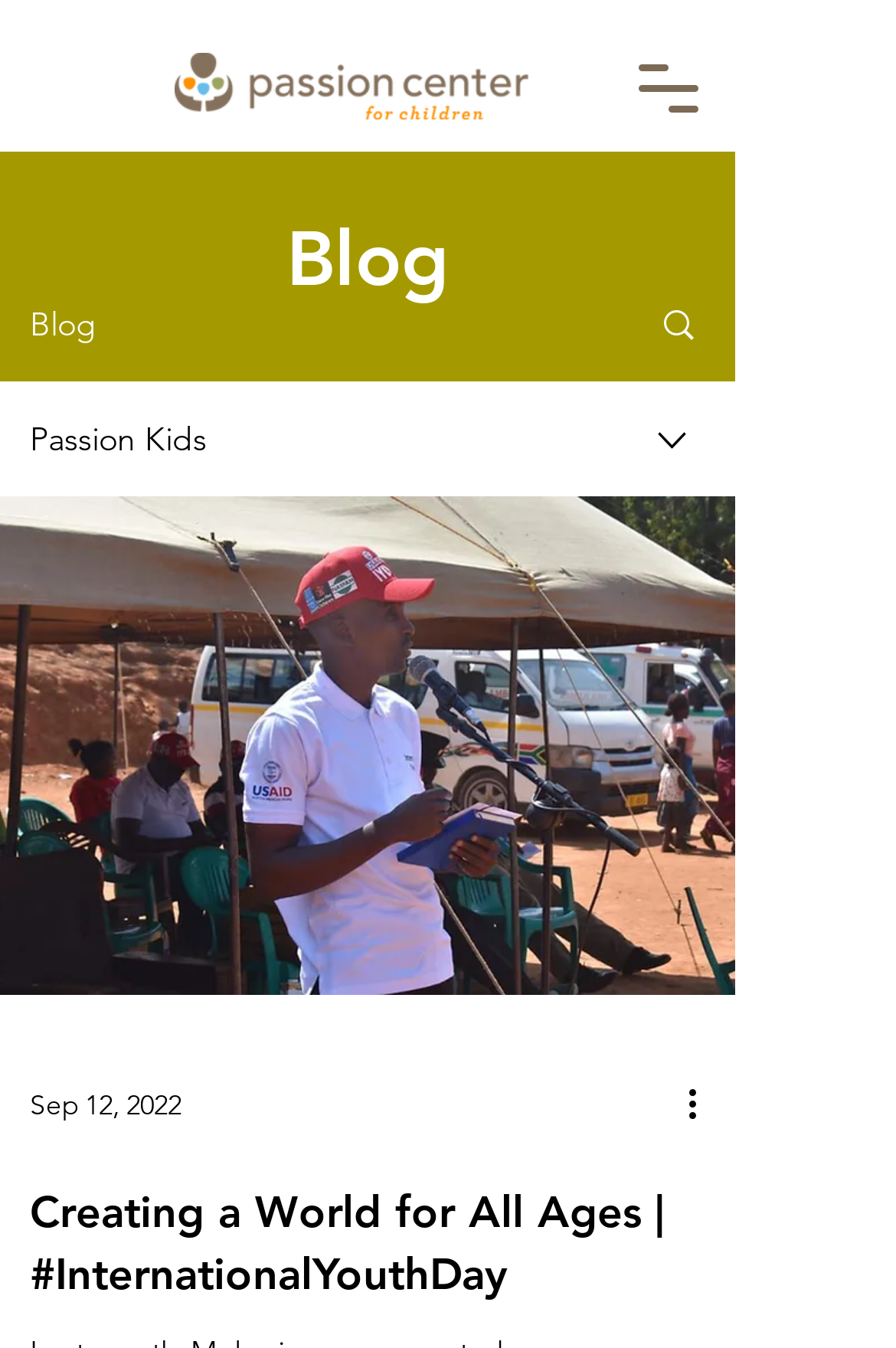Provide a thorough description of the webpage you see.

The webpage is titled "Passion Kids" and has a navigation menu button at the top right corner. Below the navigation button, there is a link to "Passion Center for Children" accompanied by an image with the same name. 

To the left of the link, there are three horizontal elements: a "Blog" text, the title "Passion Kids", and an image. The "Blog" text is positioned above the title "Passion Kids". 

On the right side of the link, there is an image and a link with no text. Below these elements, there is a date "Sep 12, 2022" at the top left corner, a "More actions" button at the top right corner, and a link to an article titled "Creating a World for All Ages | #InternationalYouthDay" at the bottom. The article title is also a heading.